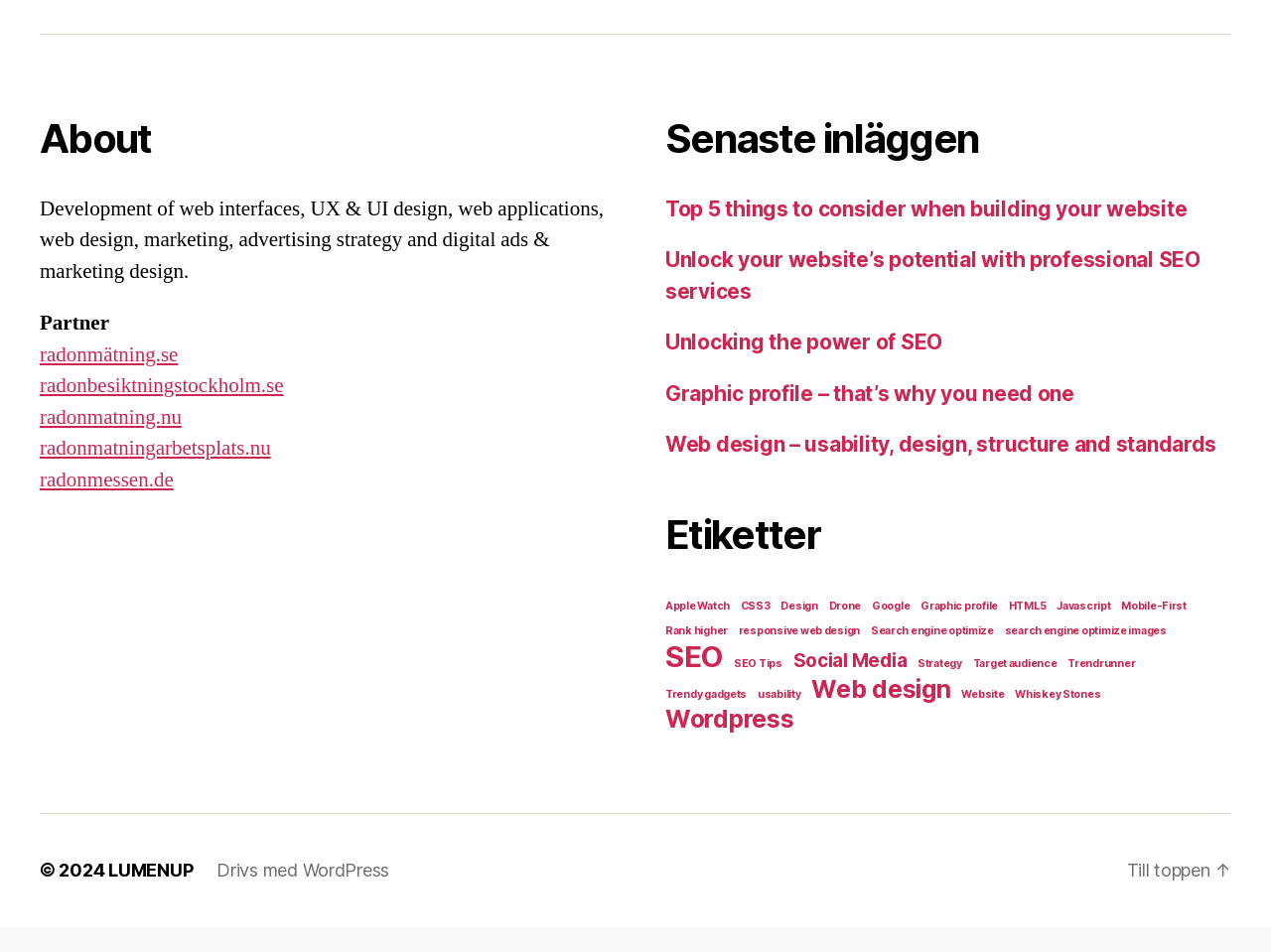Pinpoint the bounding box coordinates of the element to be clicked to execute the instruction: "Read the statement of Mr. Soames".

None